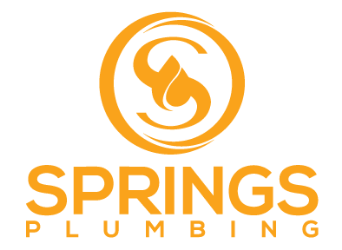Please provide a detailed answer to the question below based on the screenshot: 
What is the company's focus?

The stylized representation of a droplet in the logo highlights the company's focus on water-related services, which is a key aspect of their plumbing solutions.